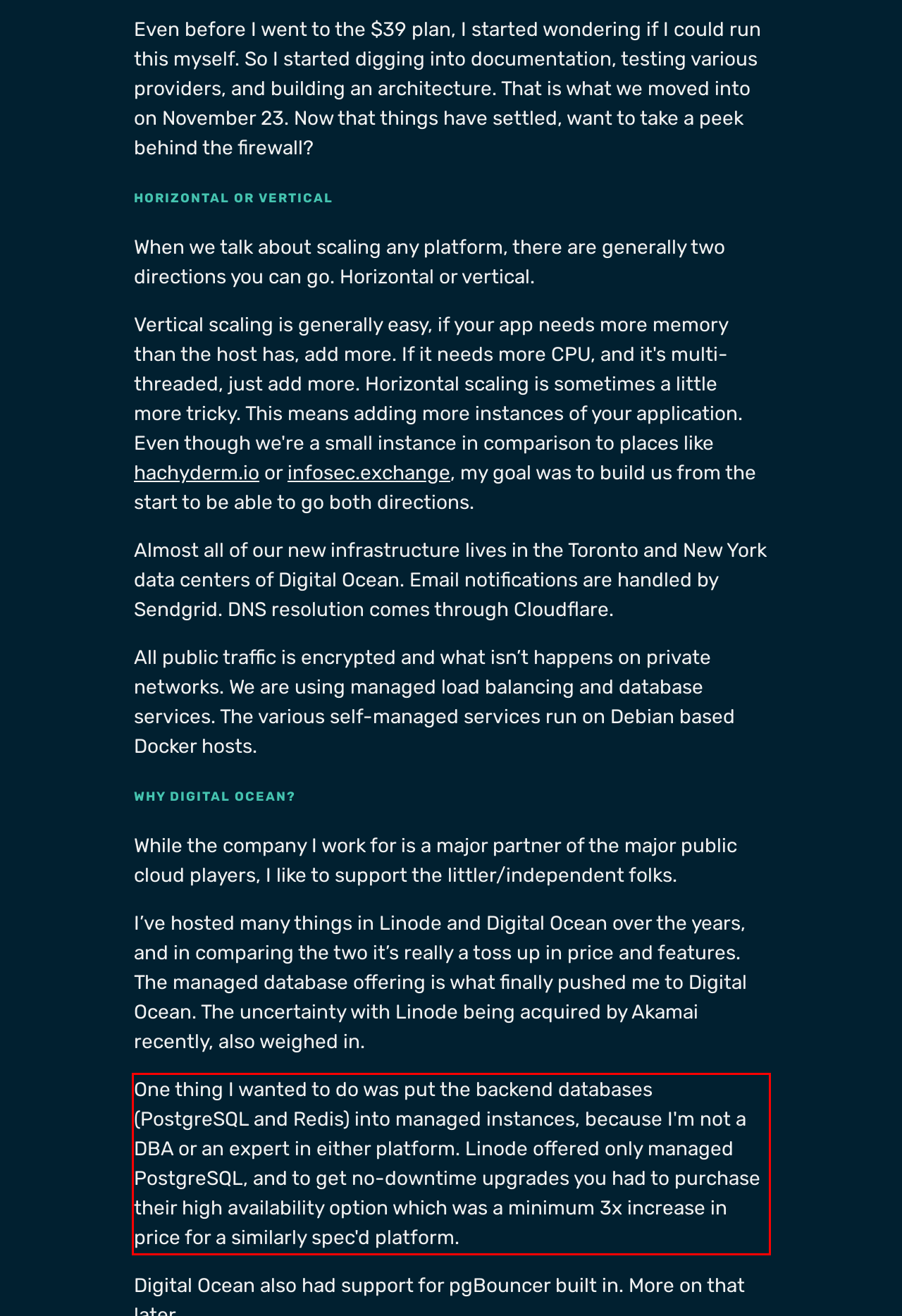You have a screenshot of a webpage where a UI element is enclosed in a red rectangle. Perform OCR to capture the text inside this red rectangle.

One thing I wanted to do was put the backend databases (PostgreSQL and Redis) into managed instances, because I'm not a DBA or an expert in either platform. Linode offered only managed PostgreSQL, and to get no-downtime upgrades you had to purchase their high availability option which was a minimum 3x increase in price for a similarly spec'd platform.